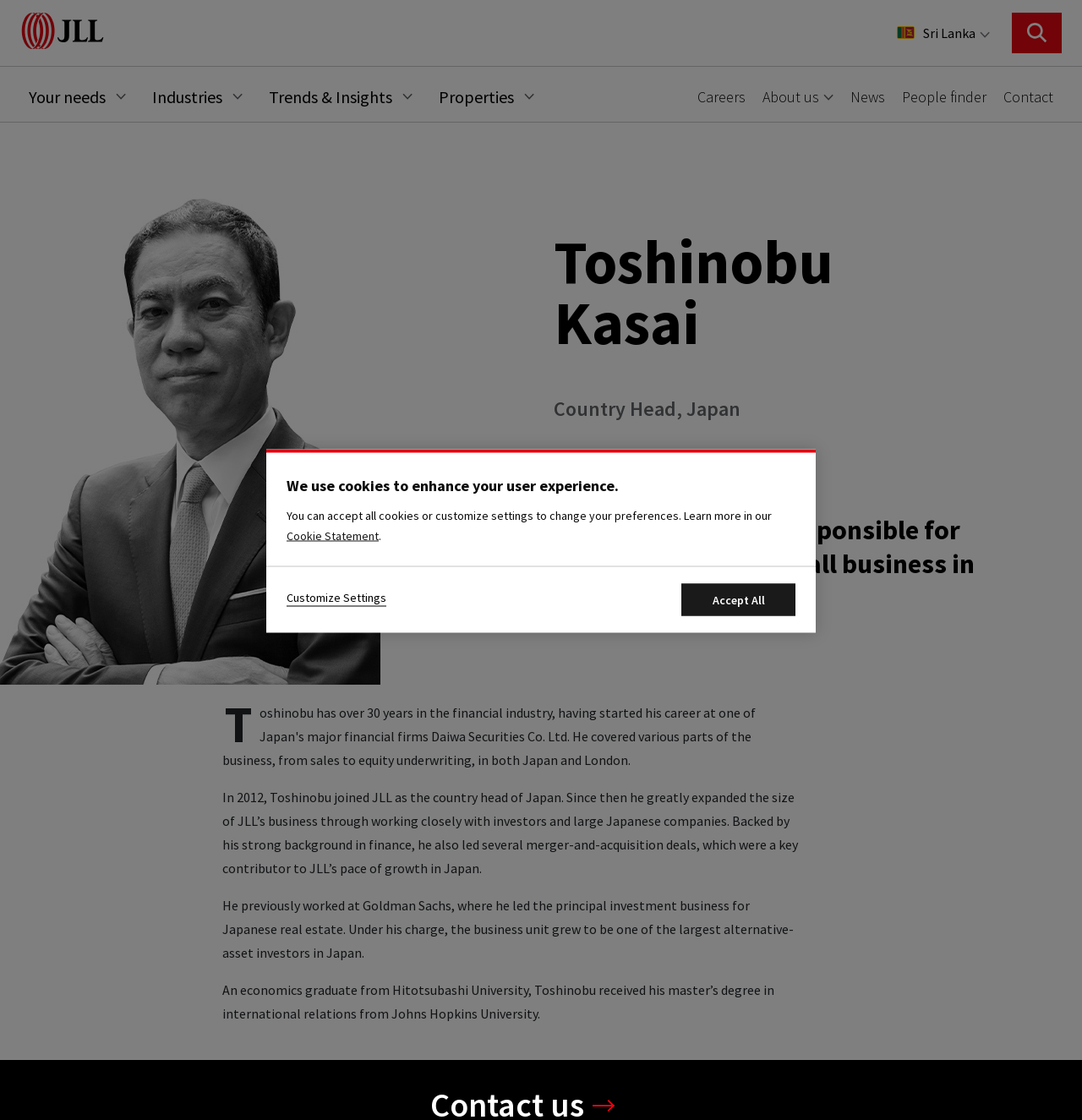Please predict the bounding box coordinates of the element's region where a click is necessary to complete the following instruction: "View Sri Lanka page". The coordinates should be represented by four float numbers between 0 and 1, i.e., [left, top, right, bottom].

[0.019, 0.018, 0.097, 0.034]